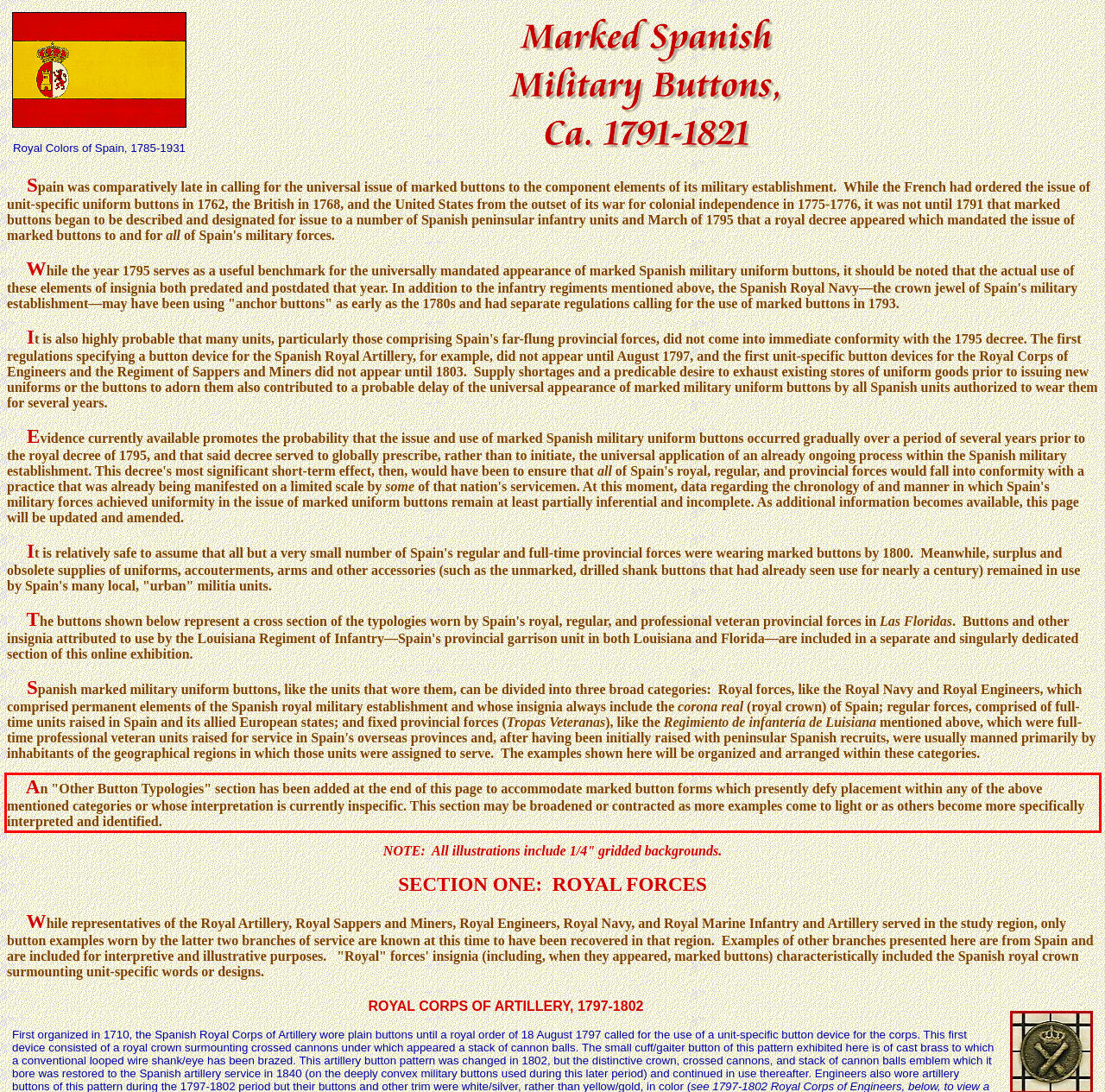You are looking at a screenshot of a webpage with a red rectangle bounding box. Use OCR to identify and extract the text content found inside this red bounding box.

An "Other Button Typologies" section has been added at the end of this page to accommodate marked button forms which presently defy placement within any of the above mentioned categories or whose interpretation is currently inspecific. This section may be broadened or contracted as more examples come to light or as others become more specifically interpreted and identified.